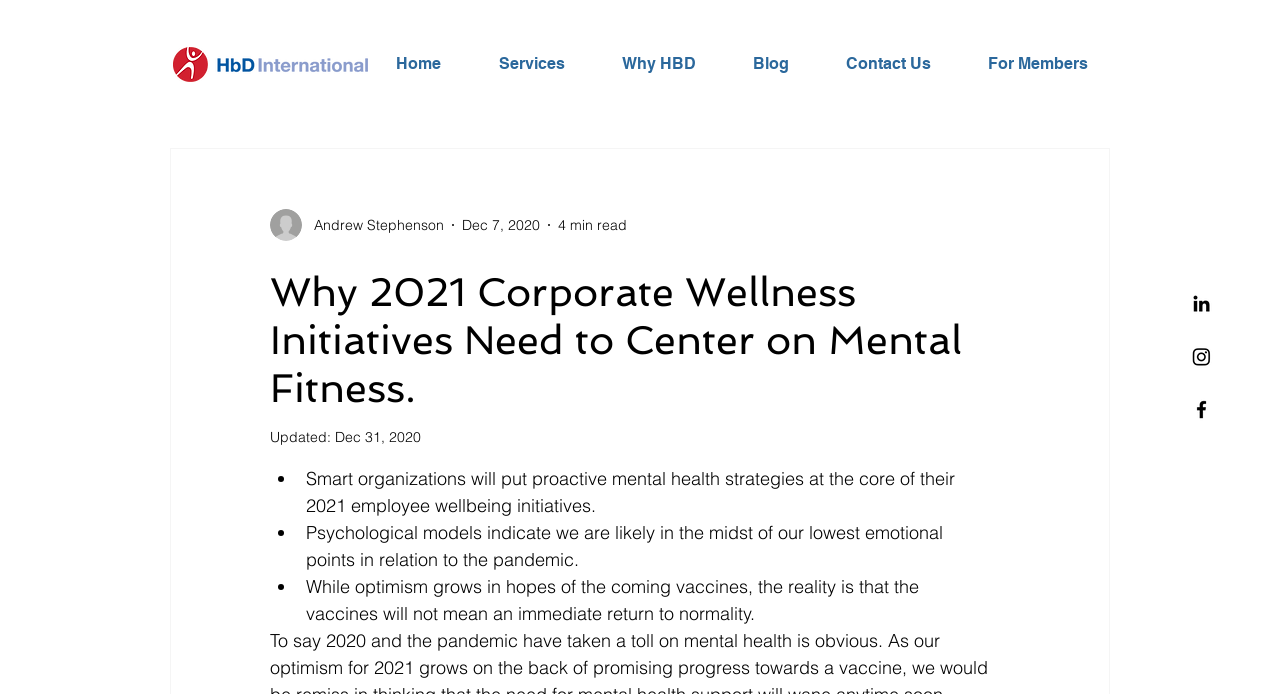What is the date of publication of the article?
Using the image as a reference, give an elaborate response to the question.

The article mentions 'Dec 7, 2020' as the date of publication, and also mentions an updated date of 'Dec 31, 2020'.